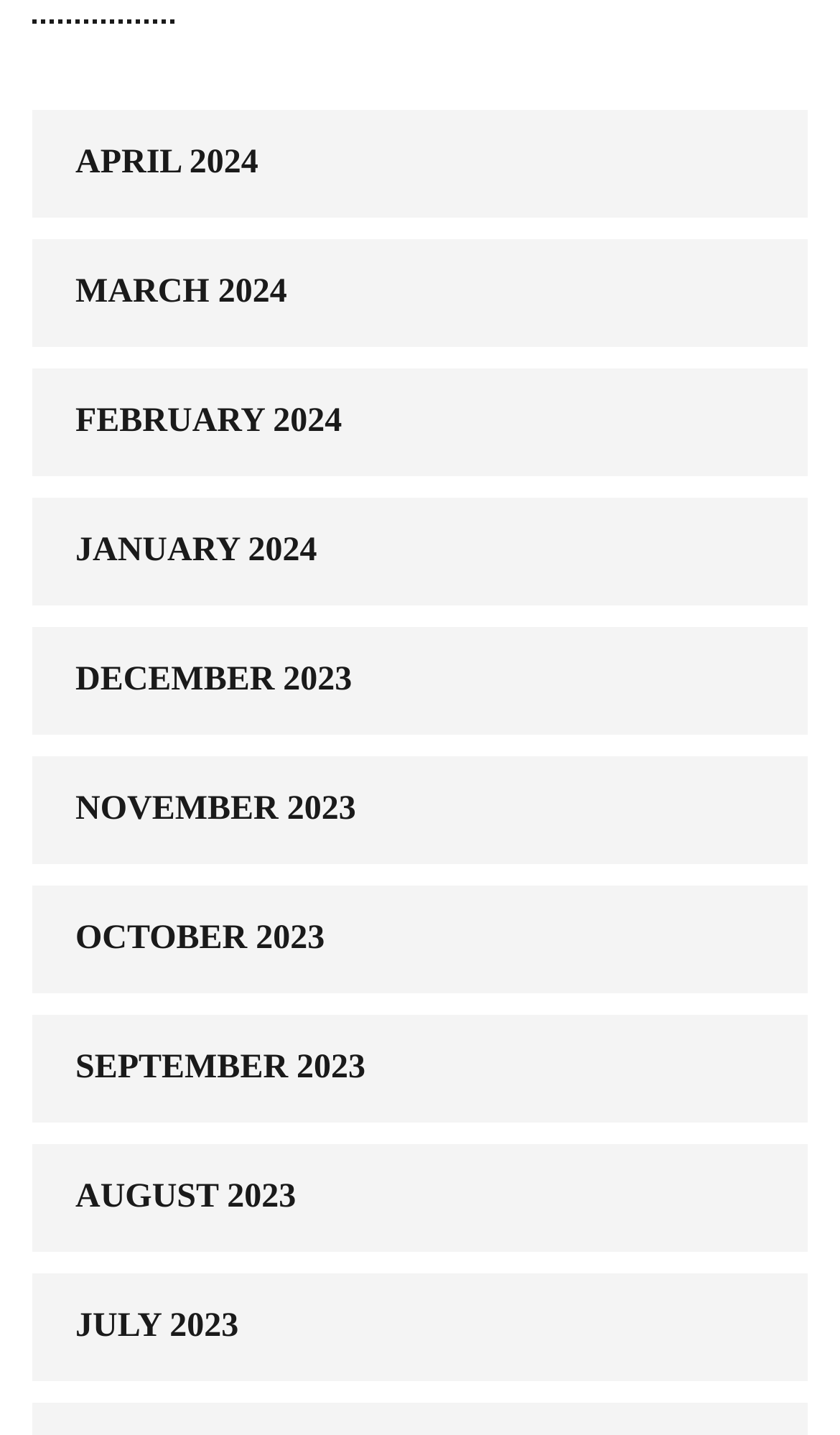Pinpoint the bounding box coordinates of the clickable area needed to execute the instruction: "check JANUARY 2024". The coordinates should be specified as four float numbers between 0 and 1, i.e., [left, top, right, bottom].

[0.038, 0.347, 0.962, 0.422]